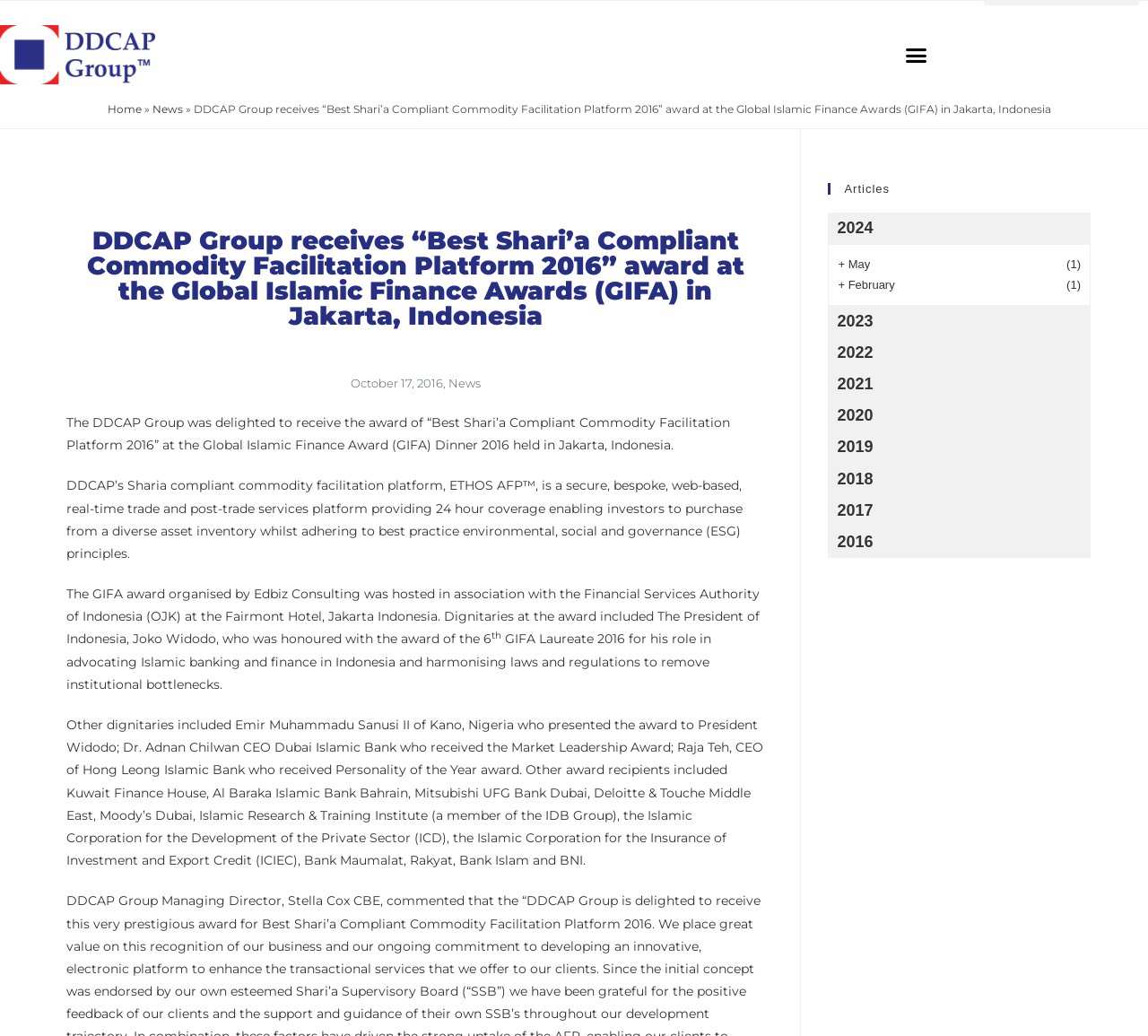Provide a one-word or brief phrase answer to the question:
Where was the GIFA award held?

Jakarta, Indonesia